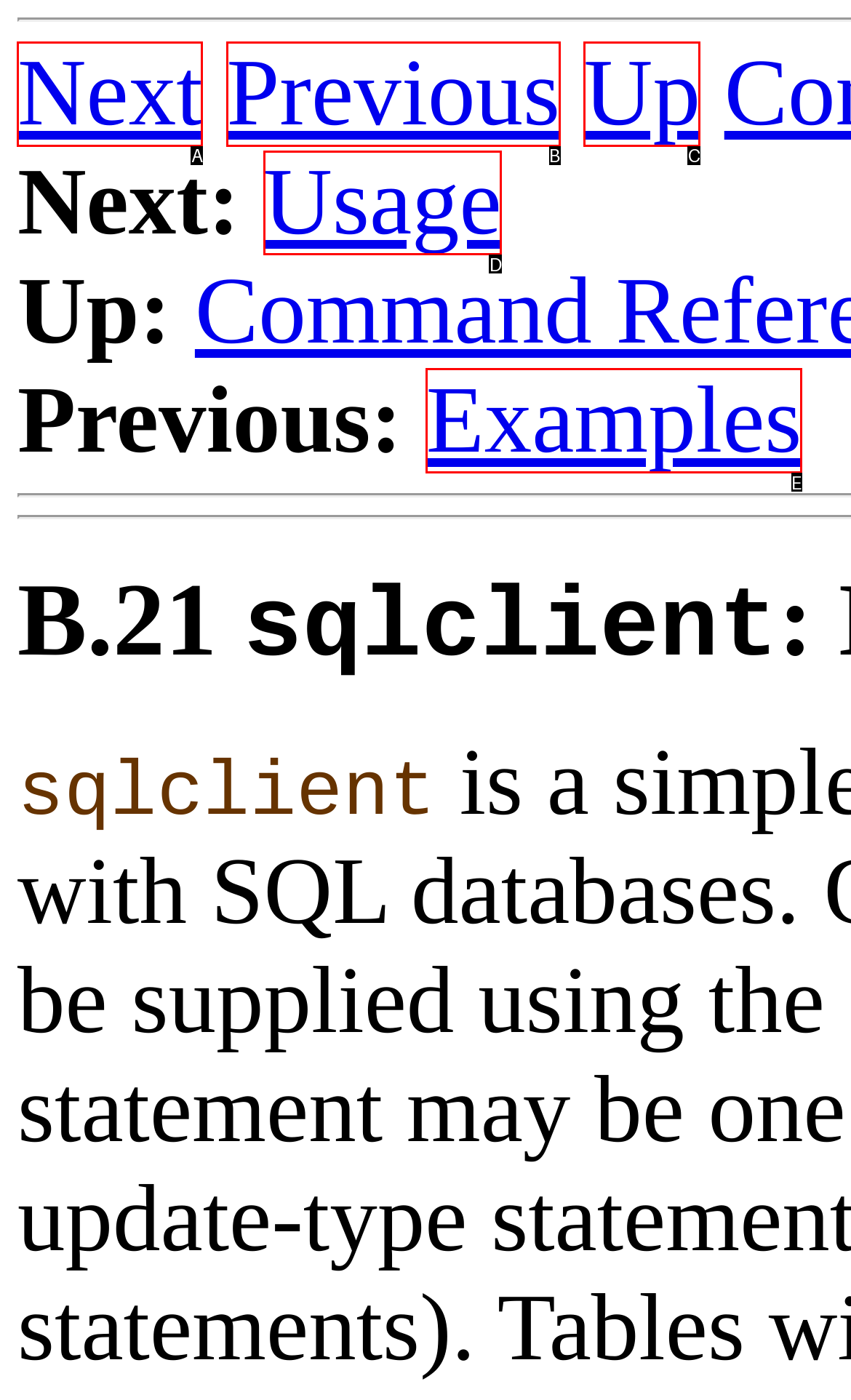Given the description: January 24, 2011July 29, 2022
Identify the letter of the matching UI element from the options.

None